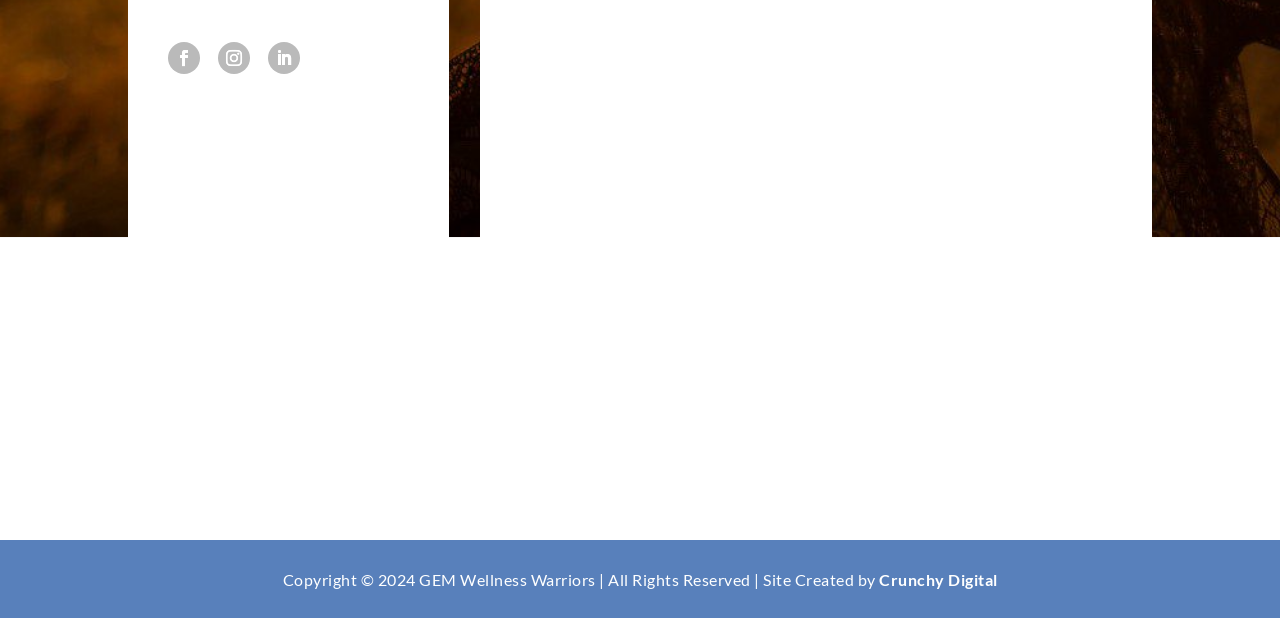How many buttons are there on the webpage?
Please answer using one word or phrase, based on the screenshot.

4